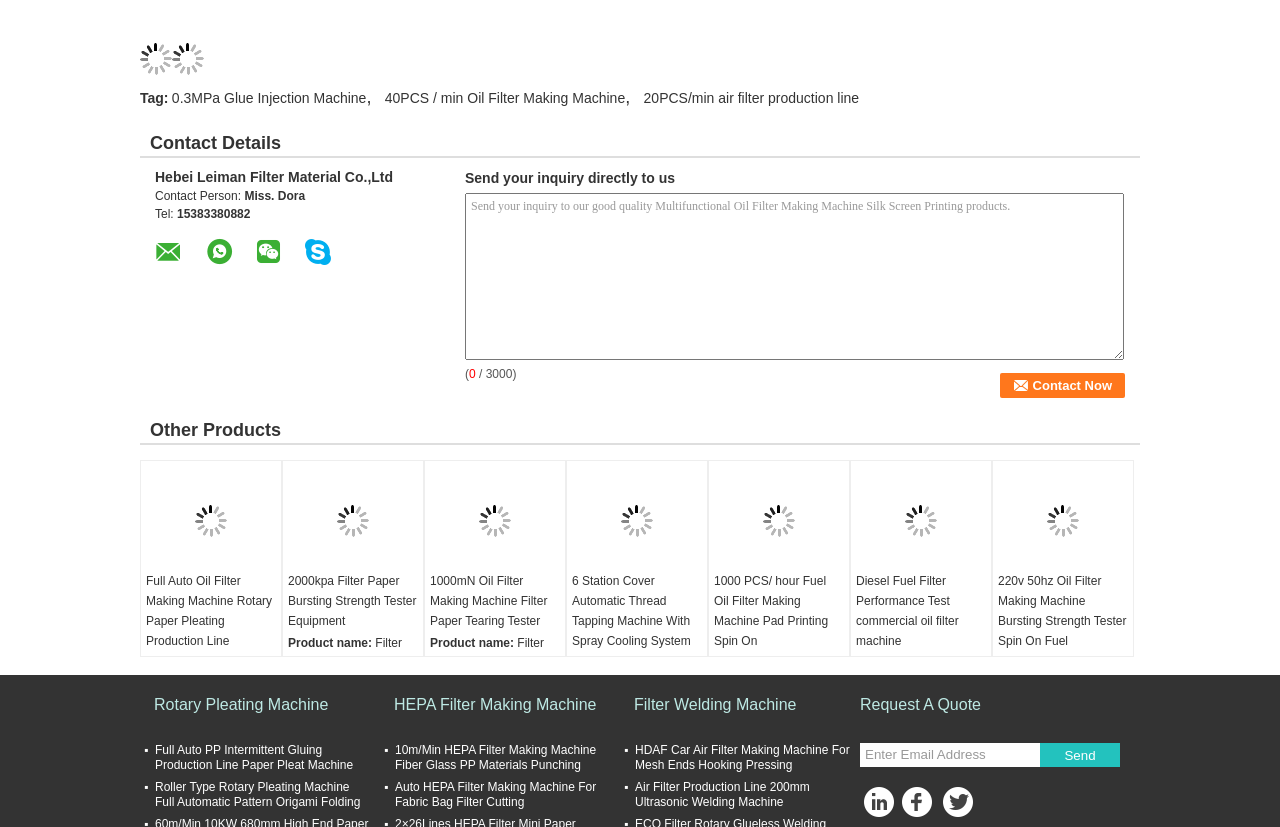Carefully examine the image and provide an in-depth answer to the question: What is the phone number of the contact person?

I found the phone number '15383380882' next to the 'Tel:' label in the contact details section of the webpage, which is located at the top-right corner of the page.